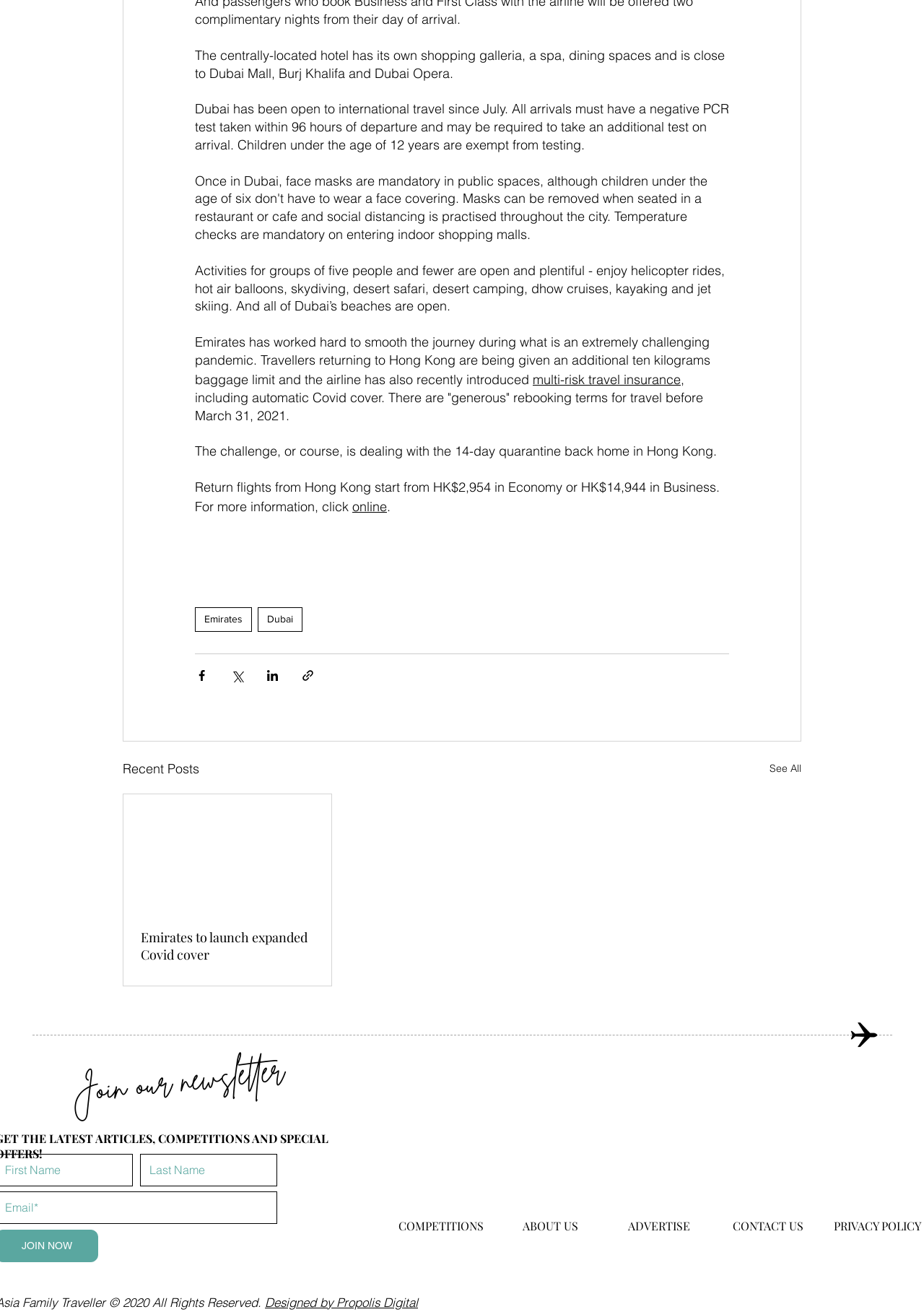Determine the bounding box coordinates of the target area to click to execute the following instruction: "Read more about 'multi-risk travel insurance'."

[0.577, 0.283, 0.737, 0.295]